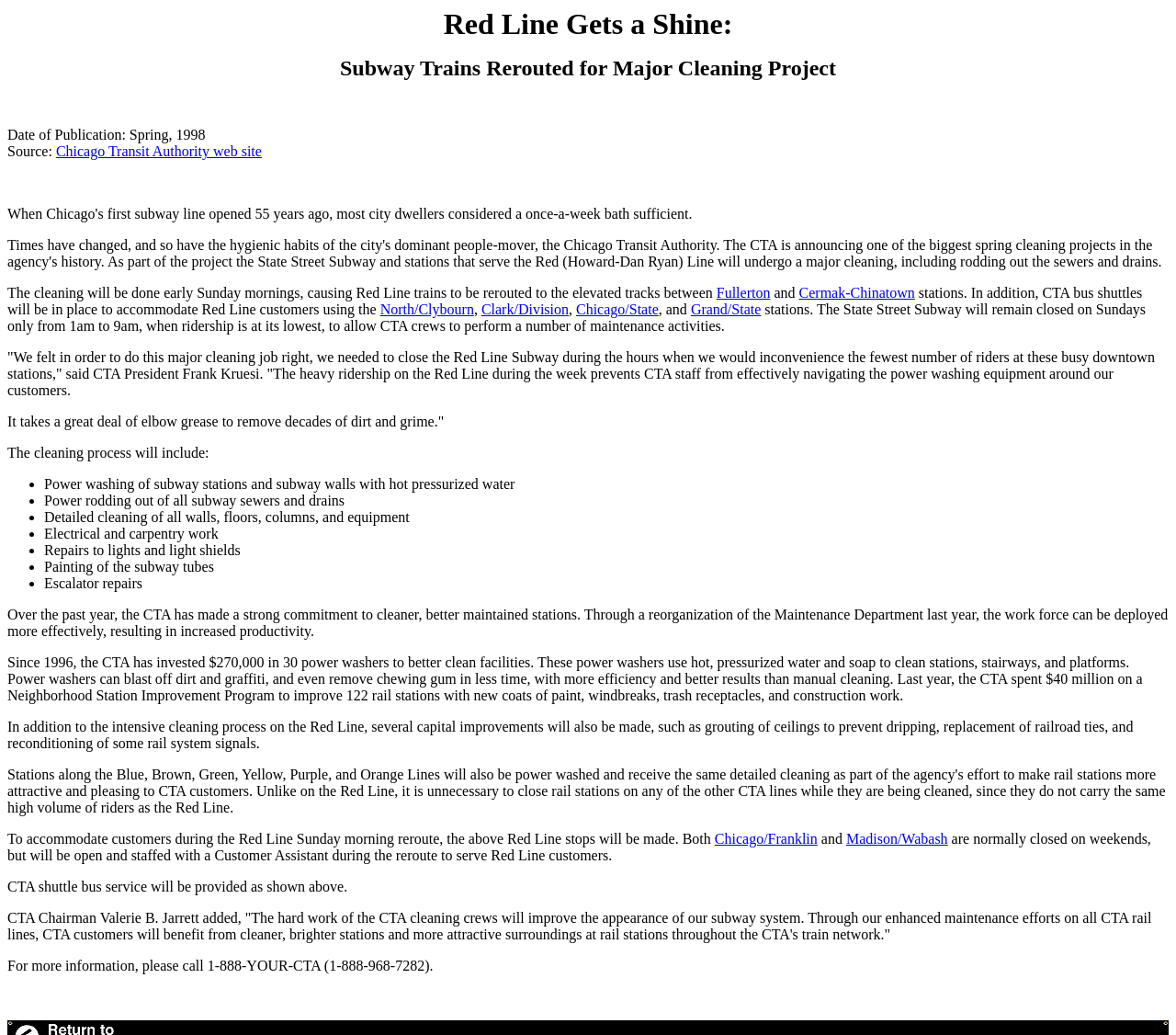Use a single word or phrase to answer this question: 
What is being cleaned?

Red Line Subway